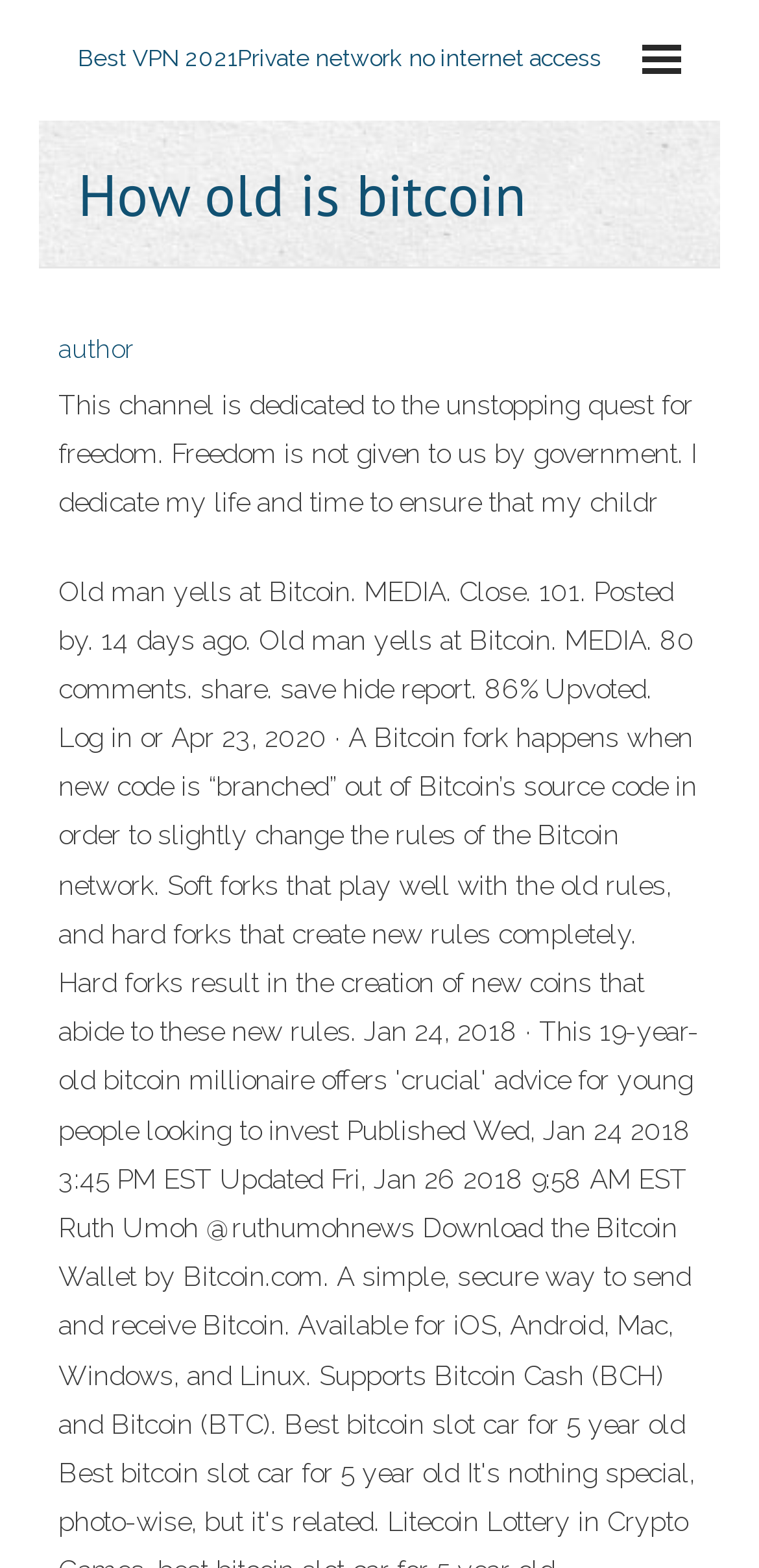What is the topic of this webpage?
Craft a detailed and extensive response to the question.

Based on the heading 'How old is bitcoin' and the meta description 'How old is bitcoin aqsdg', it can be inferred that the topic of this webpage is related to bitcoin.